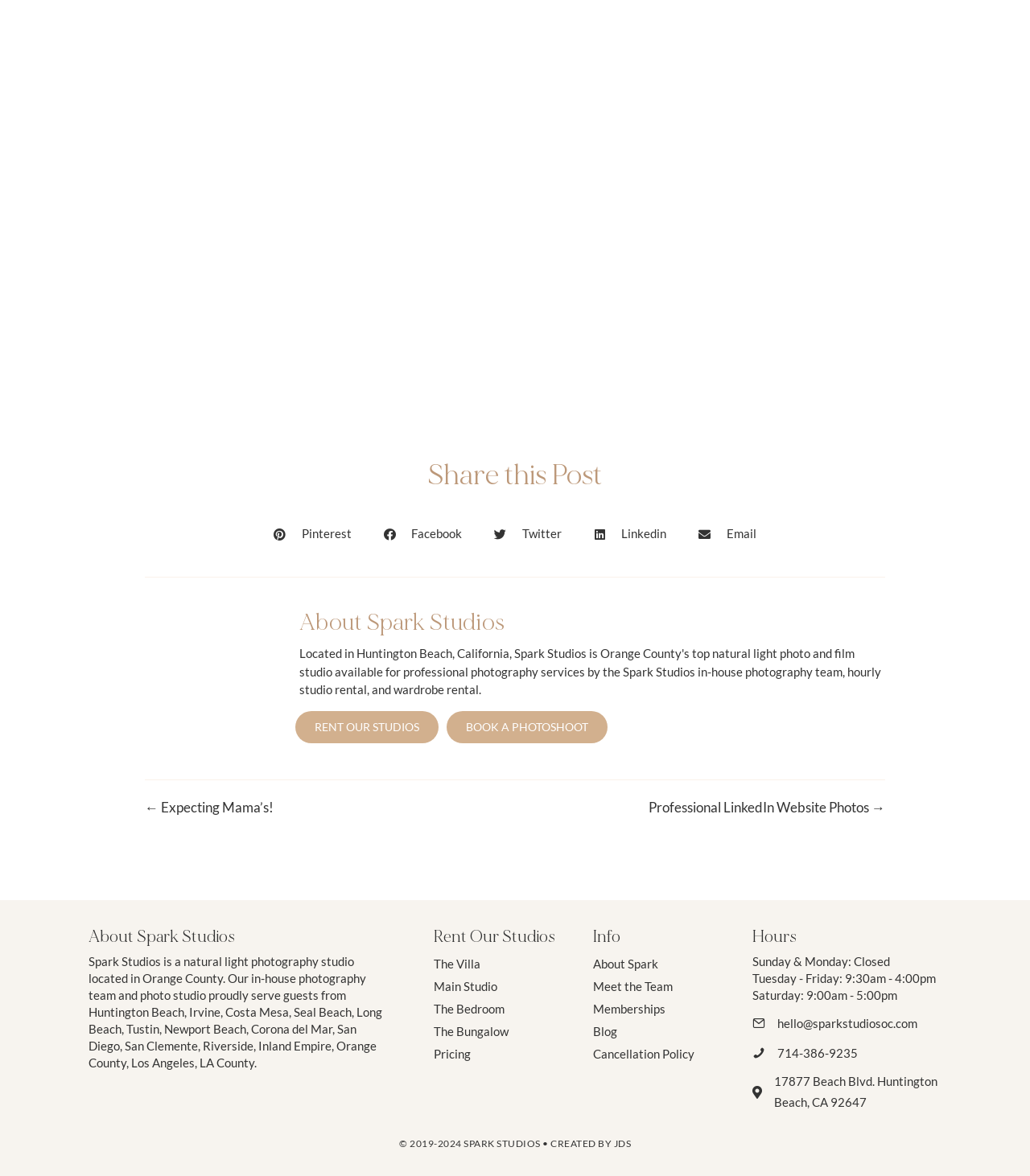Determine the bounding box coordinates of the clickable area required to perform the following instruction: "Visit Spark Studios' website". The coordinates should be represented as four float numbers between 0 and 1: [left, top, right, bottom].

[0.499, 0.549, 0.57, 0.562]